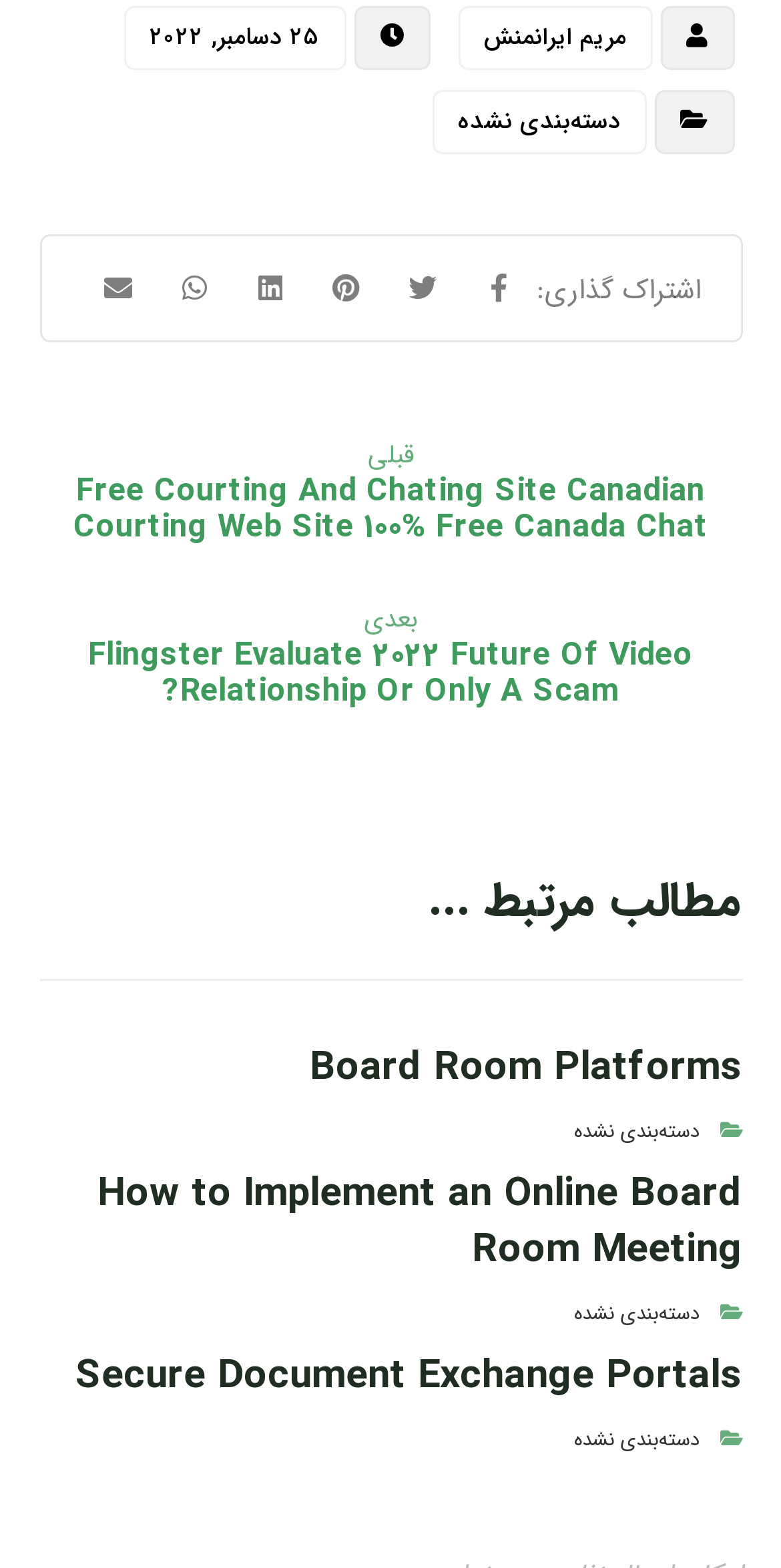How many links are there in the first article?
Using the image as a reference, answer with just one word or a short phrase.

2